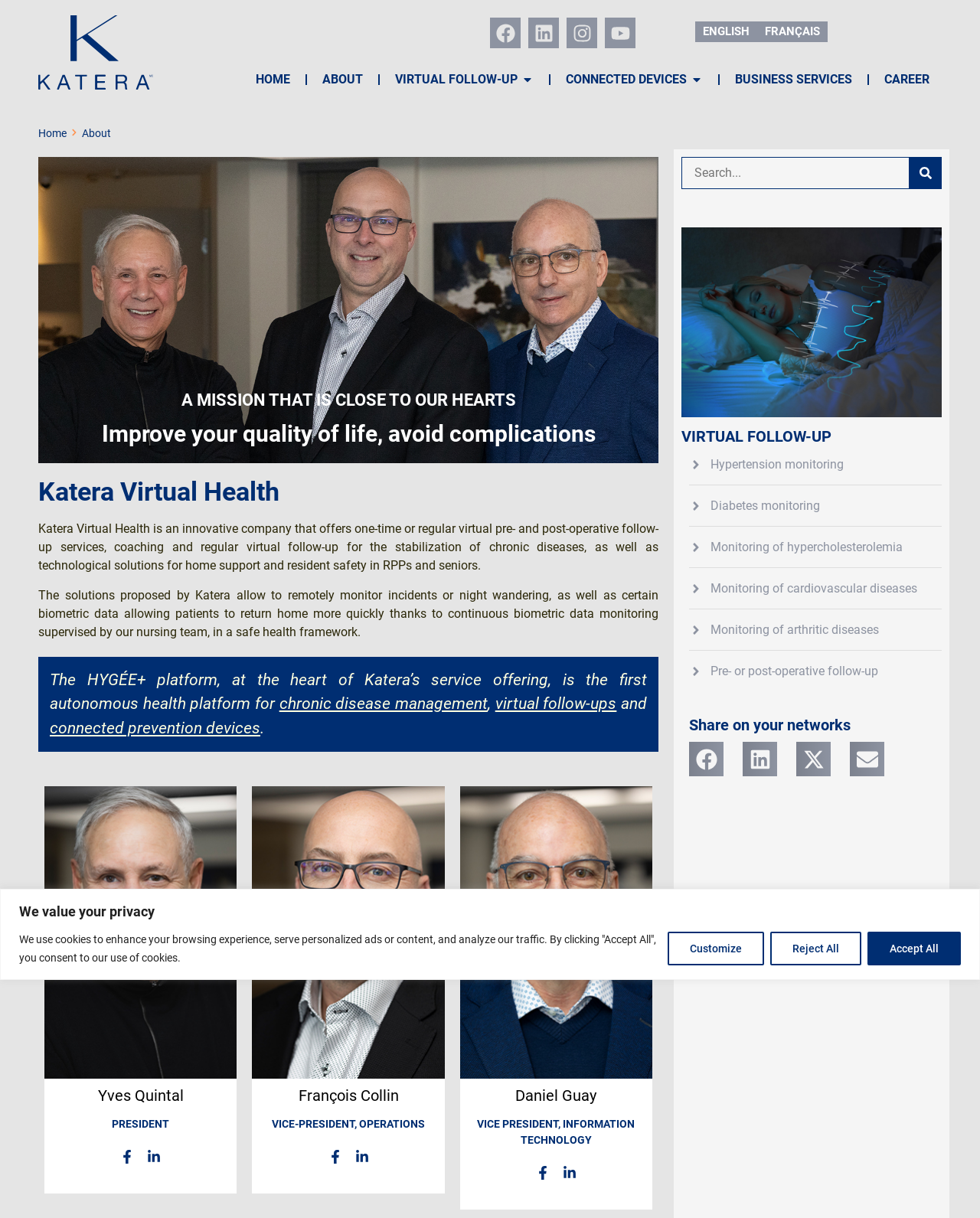Provide your answer in a single word or phrase: 
What is the name of the company?

Katera Virtual Health